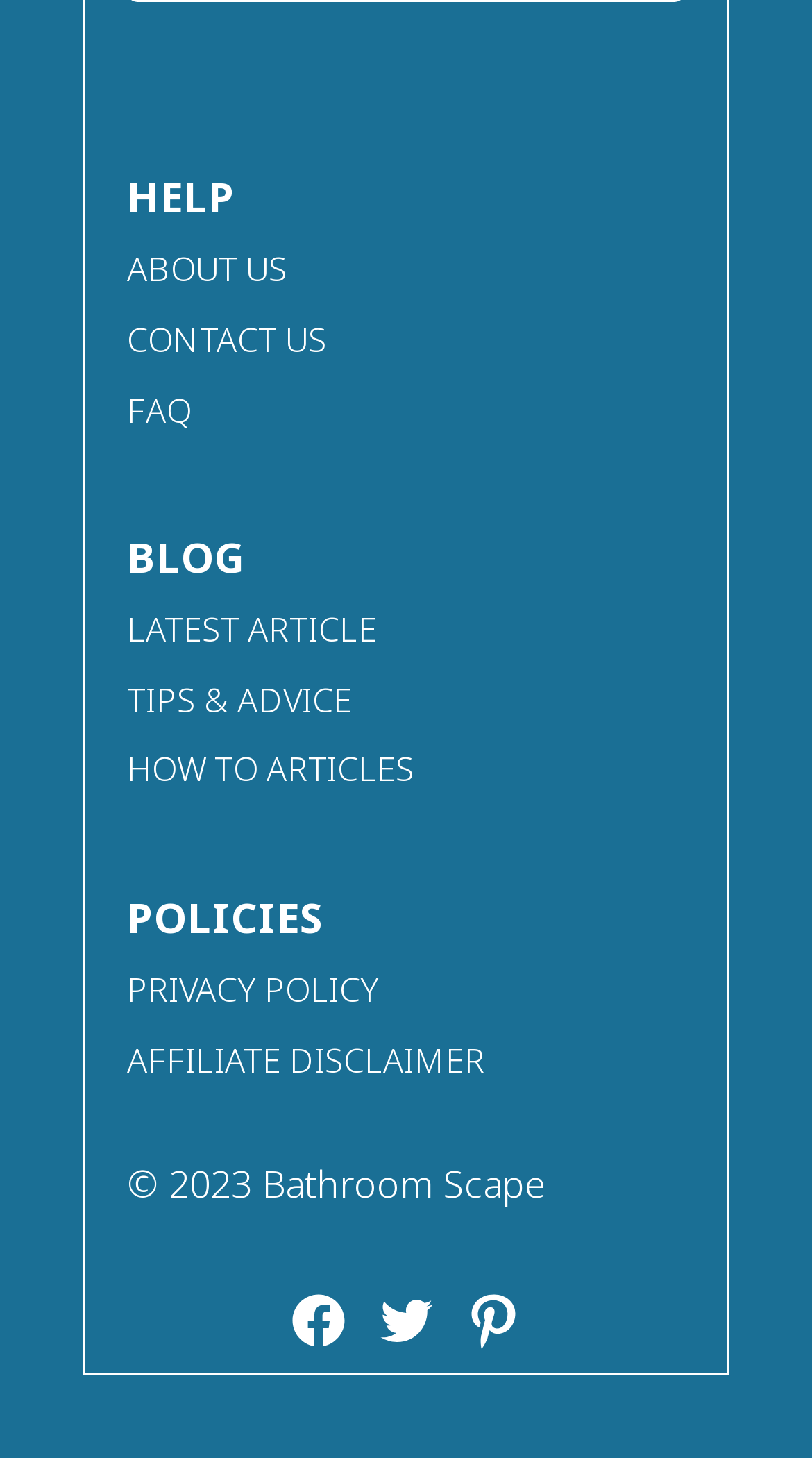What is the second link under the 'Blog' navigation?
Based on the visual details in the image, please answer the question thoroughly.

Under the 'Blog' navigation, the second link is 'TIPS & ADVICE', which is located below 'LATEST ARTICLE'.